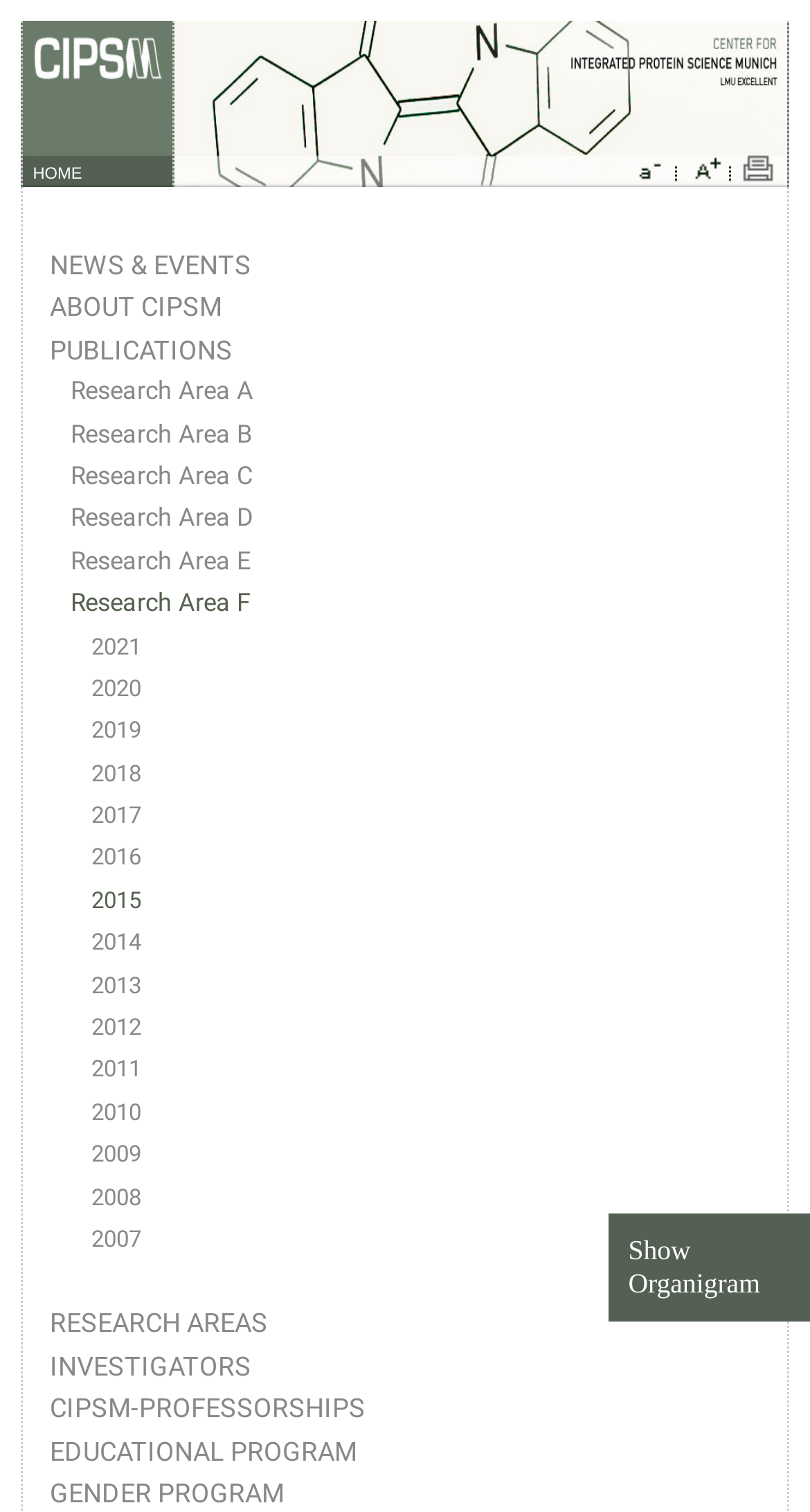Could you locate the bounding box coordinates for the section that should be clicked to accomplish this task: "Go to the NEWS & EVENTS page".

[0.062, 0.165, 0.946, 0.186]